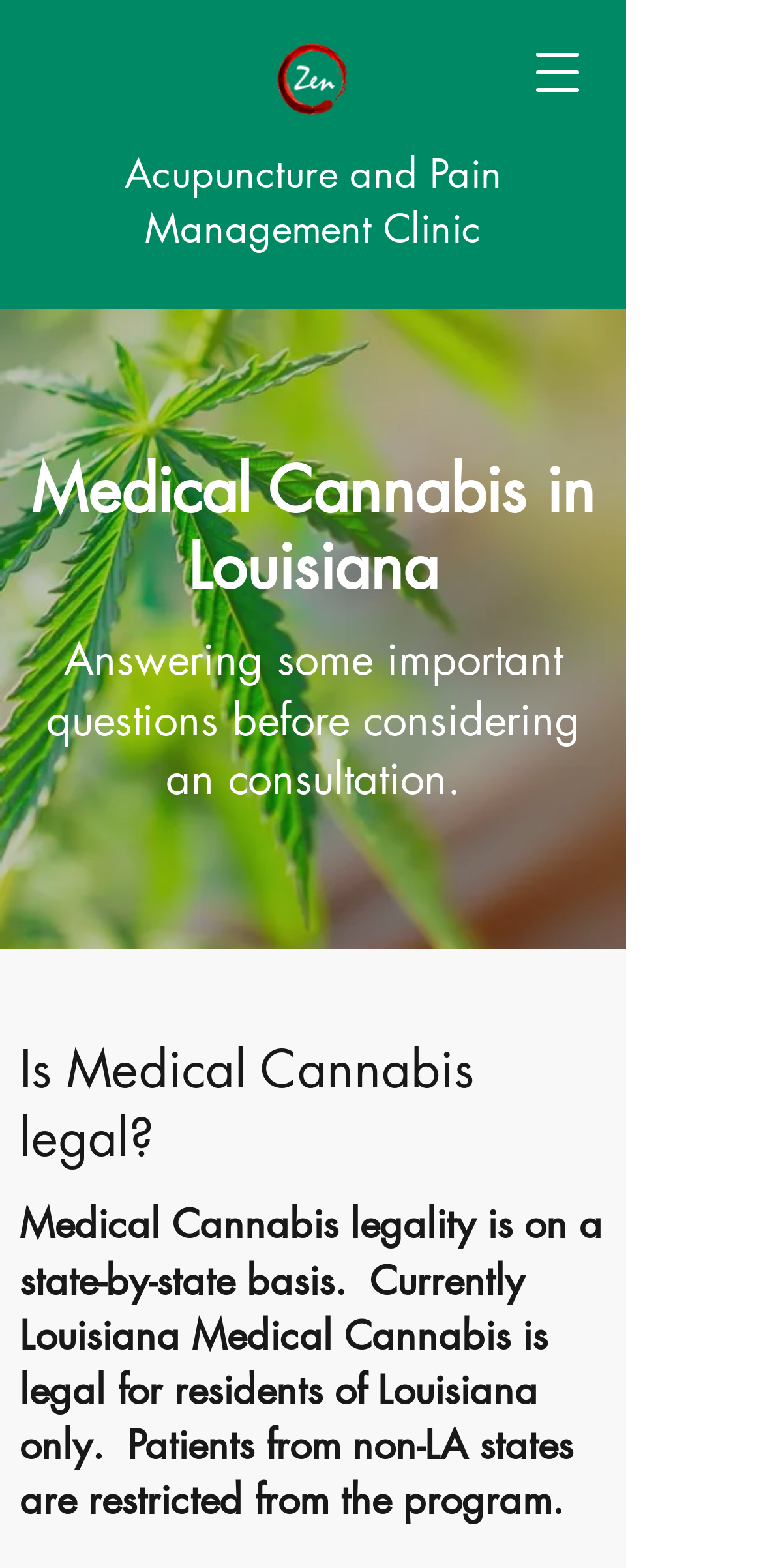What is the purpose of the consultation mentioned on the webpage?
Based on the image content, provide your answer in one word or a short phrase.

Pain management